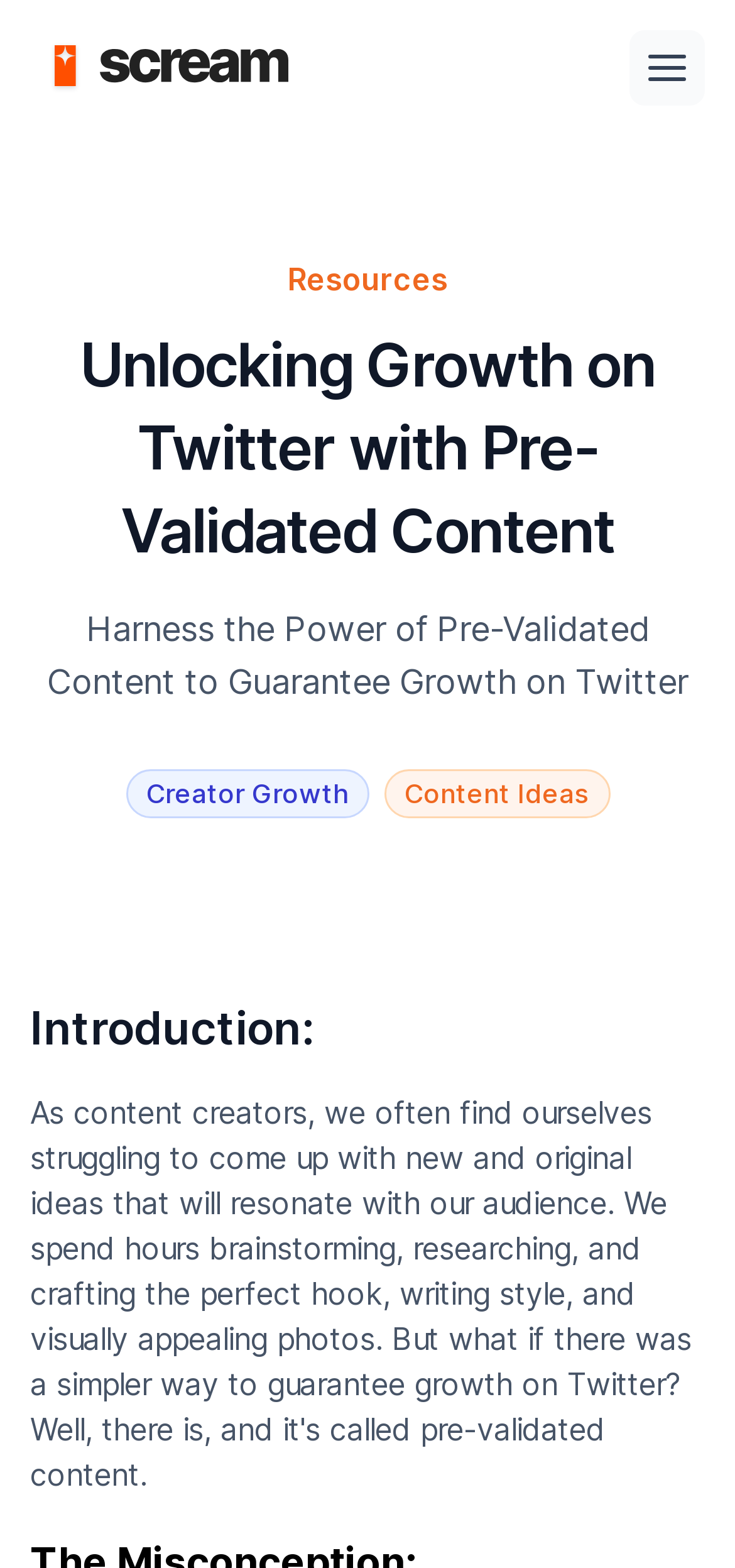What are the two categories mentioned for creator growth?
Based on the visual information, provide a detailed and comprehensive answer.

The webpage mentions two categories for creator growth, which are 'Content Ideas' and 'Creator Growth', as indicated by the StaticText elements with these labels.